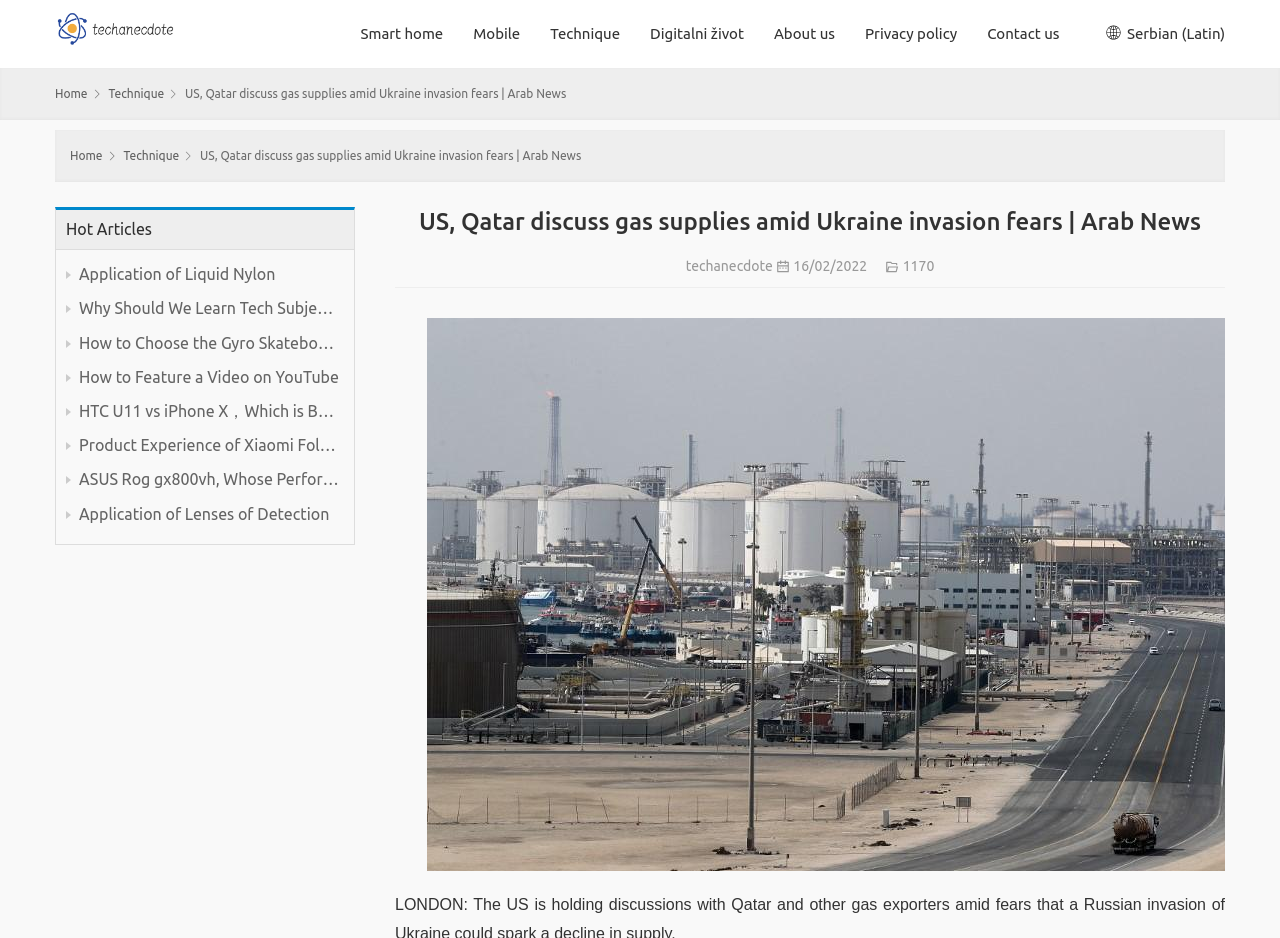Can you look at the image and give a comprehensive answer to the question:
How many hot articles are listed?

I counted the number of link elements under the 'Hot Articles' section, which starts at coordinates [0.052, 0.235, 0.119, 0.254]. There are 7 link elements, each corresponding to a hot article.